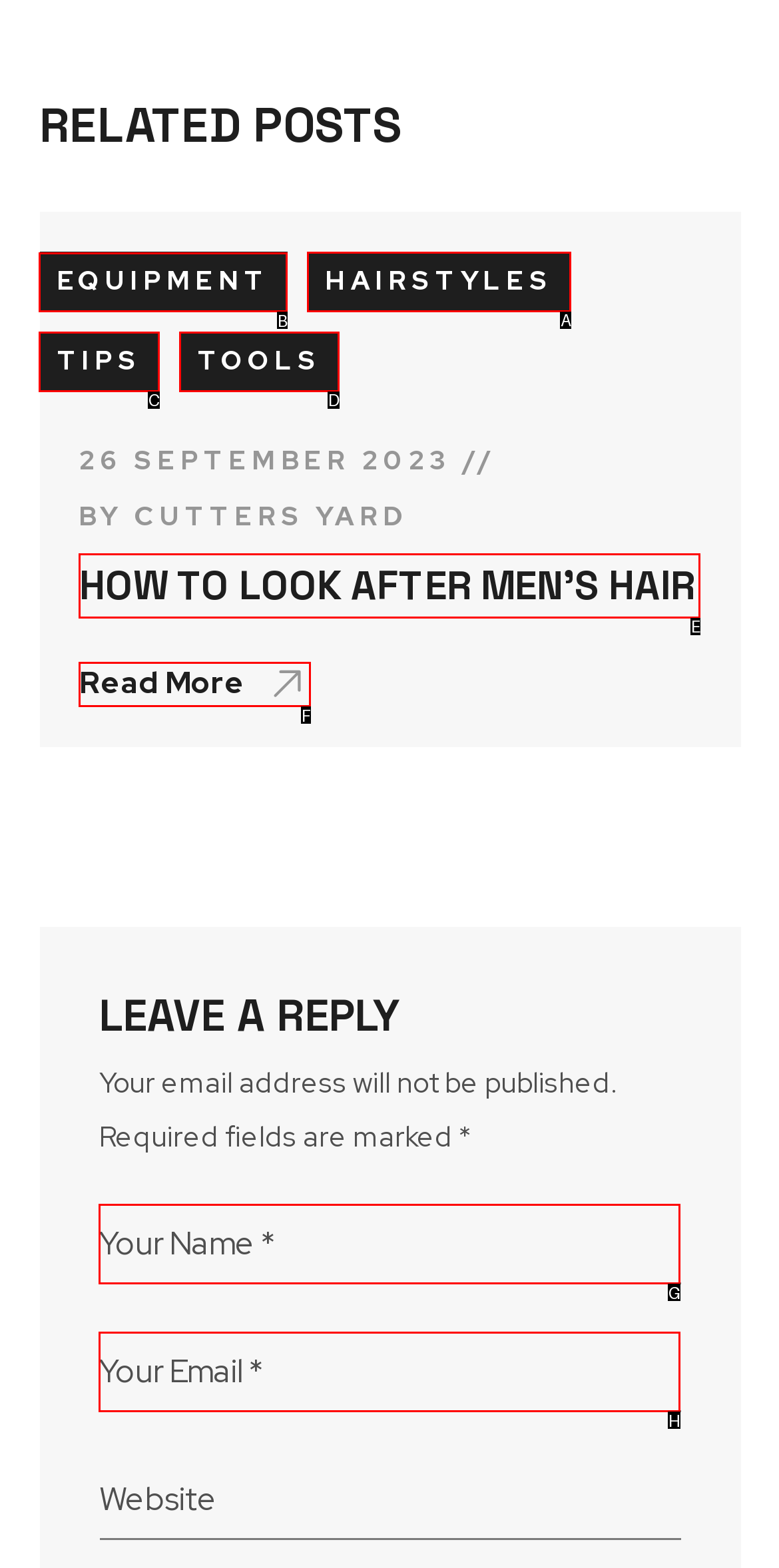Which letter corresponds to the correct option to complete the task: Click on EQUIPMENT?
Answer with the letter of the chosen UI element.

B